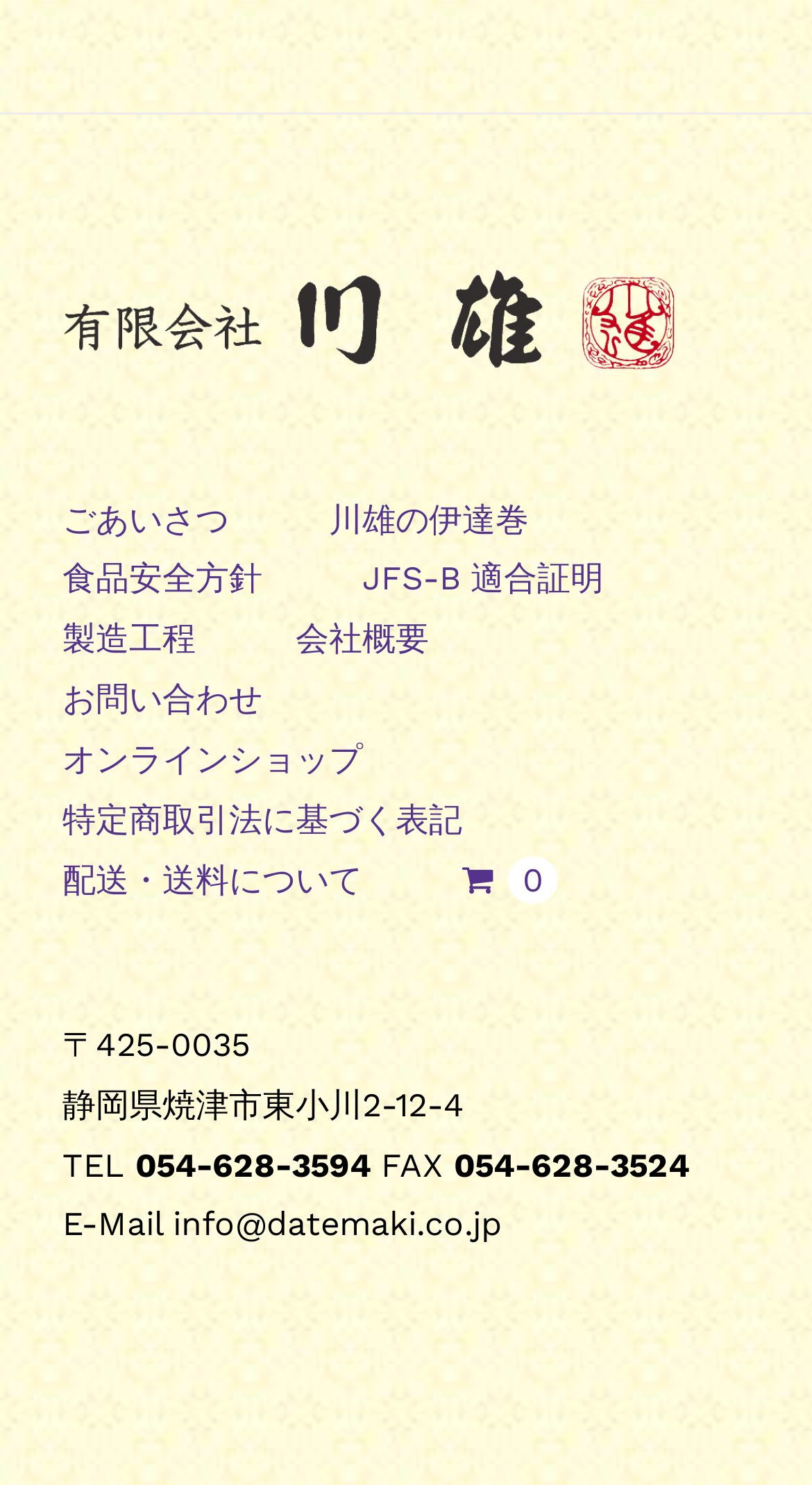Please specify the bounding box coordinates of the area that should be clicked to accomplish the following instruction: "Contact us". The coordinates should consist of four float numbers between 0 and 1, i.e., [left, top, right, bottom].

[0.077, 0.451, 0.446, 0.492]